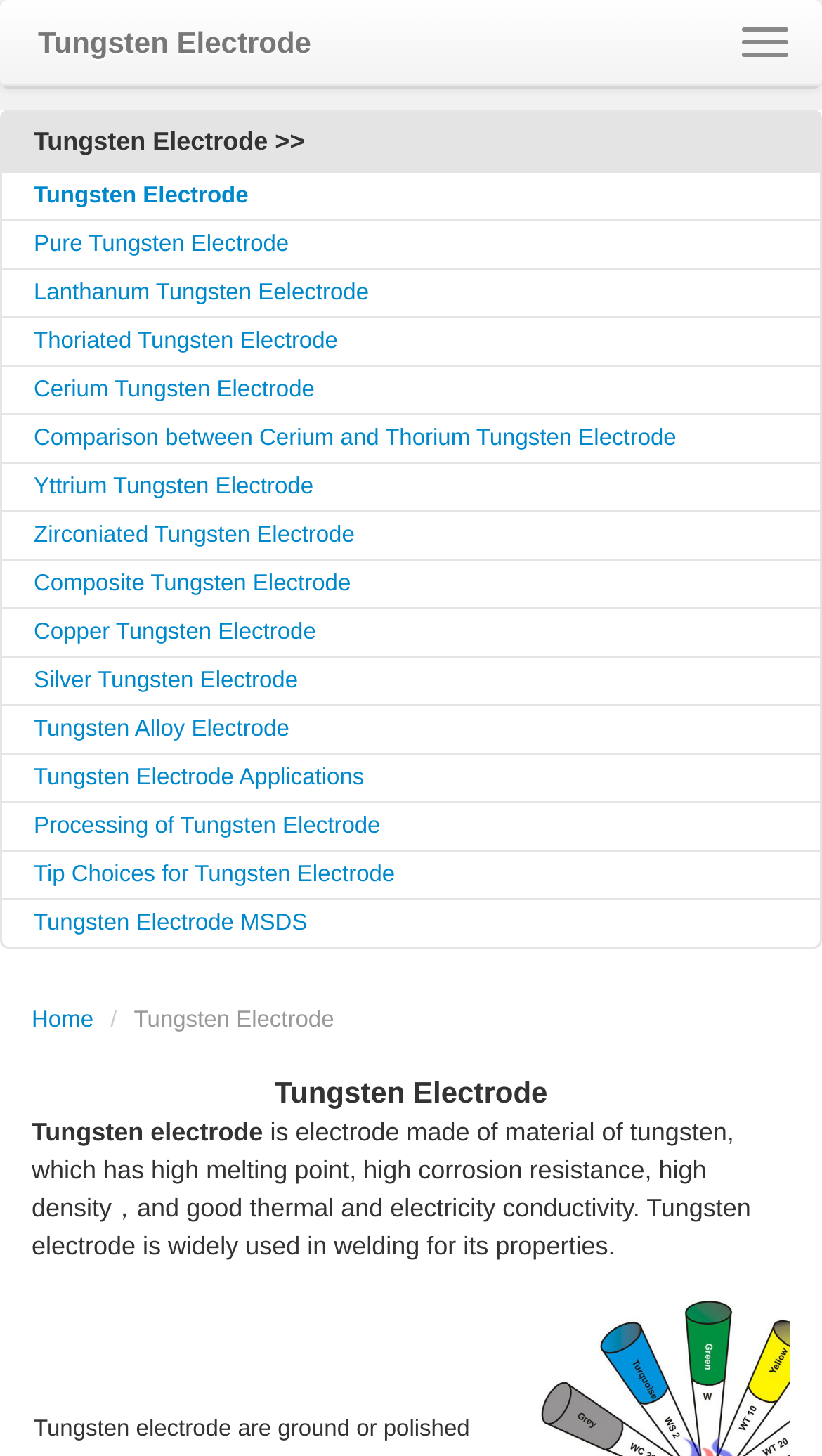Using the details from the image, please elaborate on the following question: What is the purpose of the tungsten electrode?

According to the webpage content, specifically the StaticText element with the text 'Tungsten electrode is widely used in welding for its properties.', we can conclude that the purpose of the tungsten electrode is for welding.